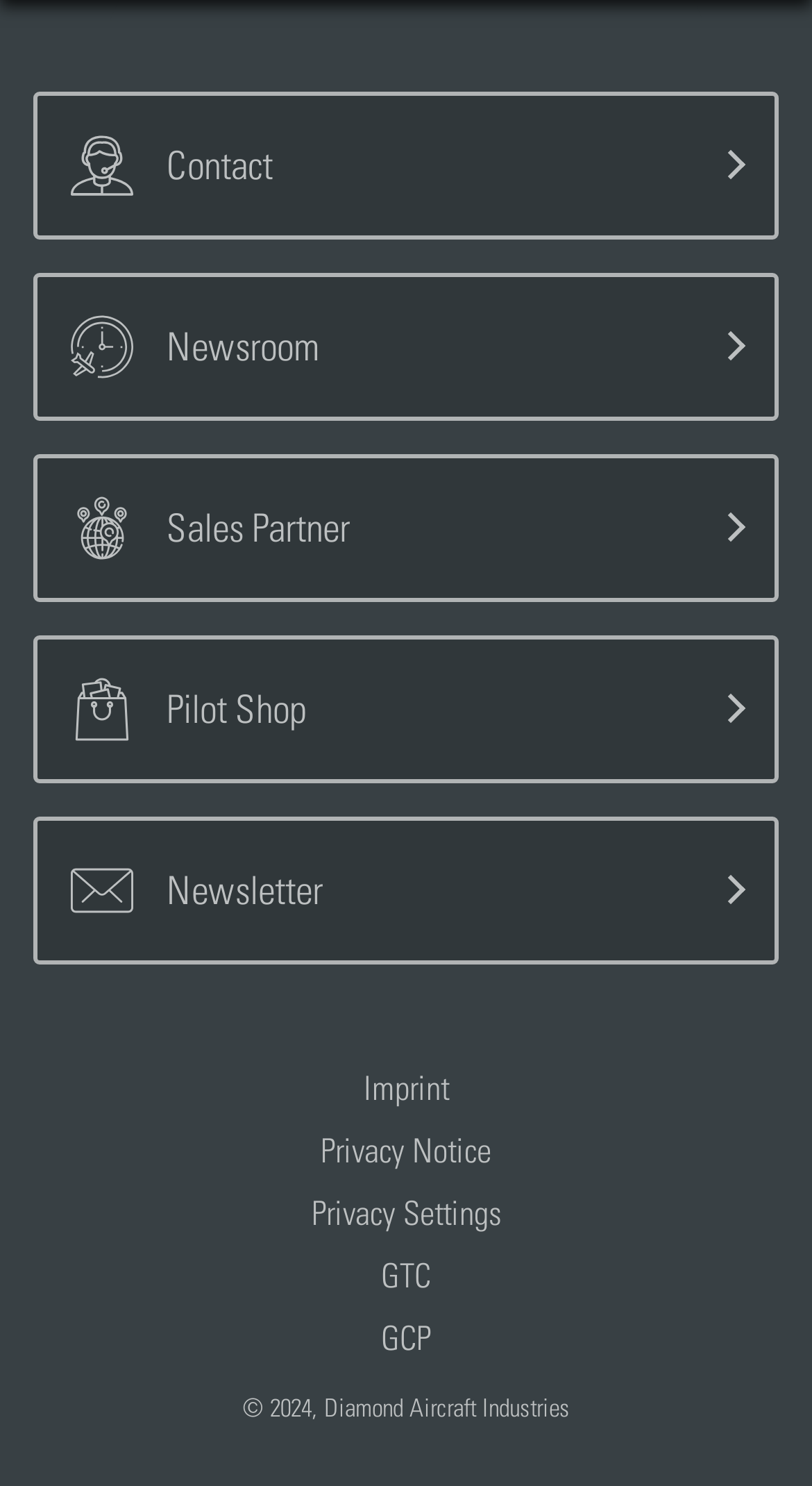What is the year mentioned in the copyright text?
Examine the image and give a concise answer in one word or a short phrase.

2024